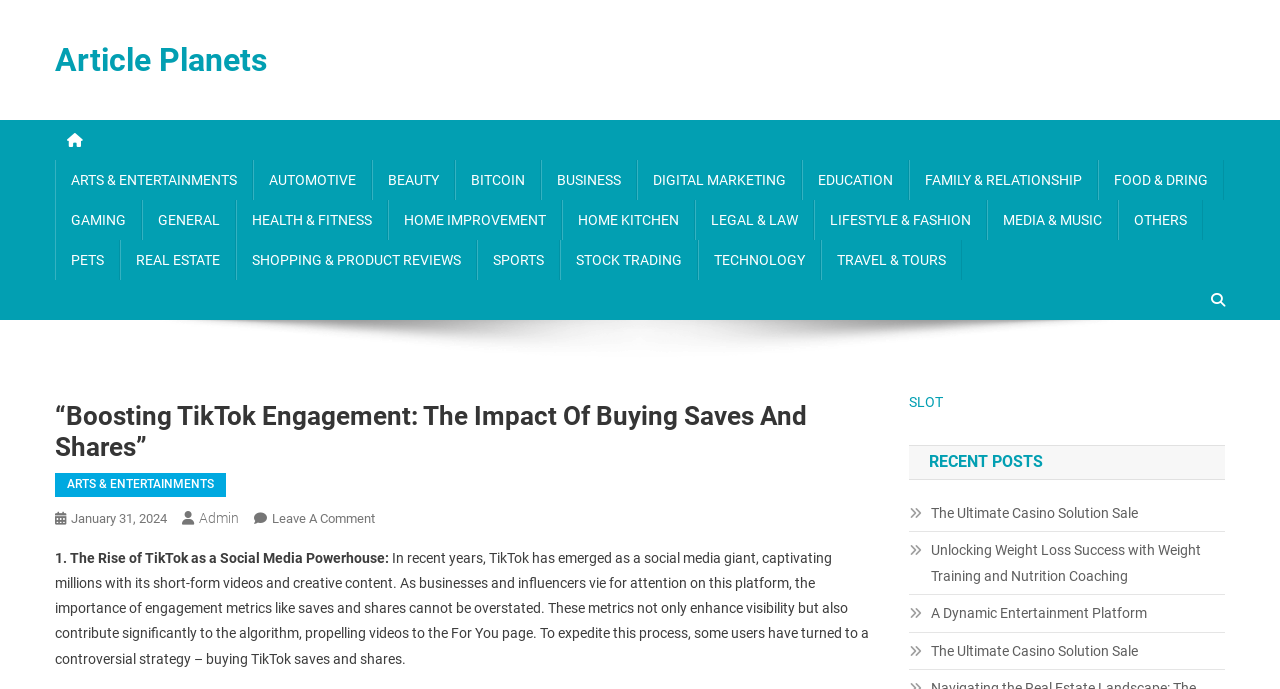Generate the text of the webpage's primary heading.

“Boosting TikTok Engagement: The Impact Of Buying Saves And Shares”